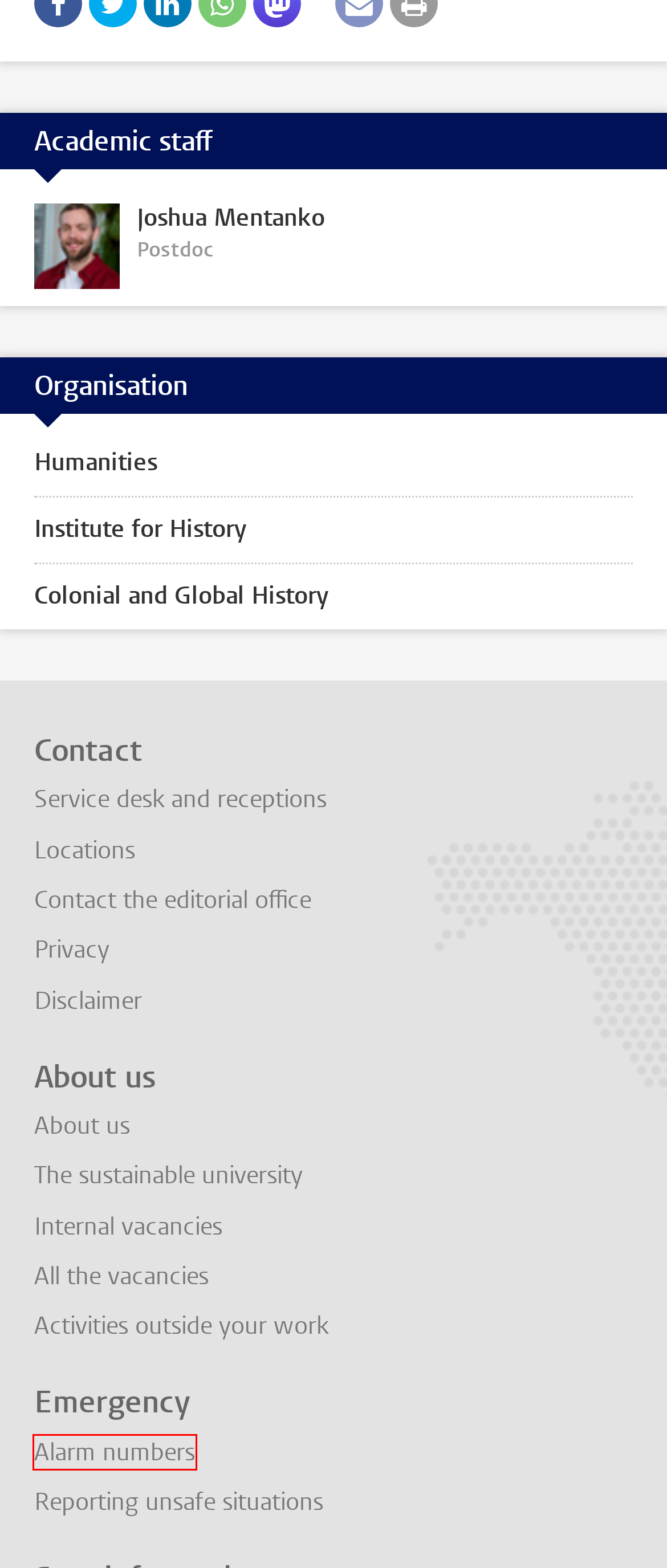A screenshot of a webpage is provided, featuring a red bounding box around a specific UI element. Identify the webpage description that most accurately reflects the new webpage after interacting with the selected element. Here are the candidates:
A. Colonial and Global History - Leiden University
B. Privacy Notice - Leiden University
C. Faculty of Humanities - Leiden University
D. Institute for History - Leiden University
E. Joshua Mentanko - Leiden University
F. Locations - Leiden University
G. Availability in the event of an emergency - Leiden University
H. Vacancies - Leiden University

G